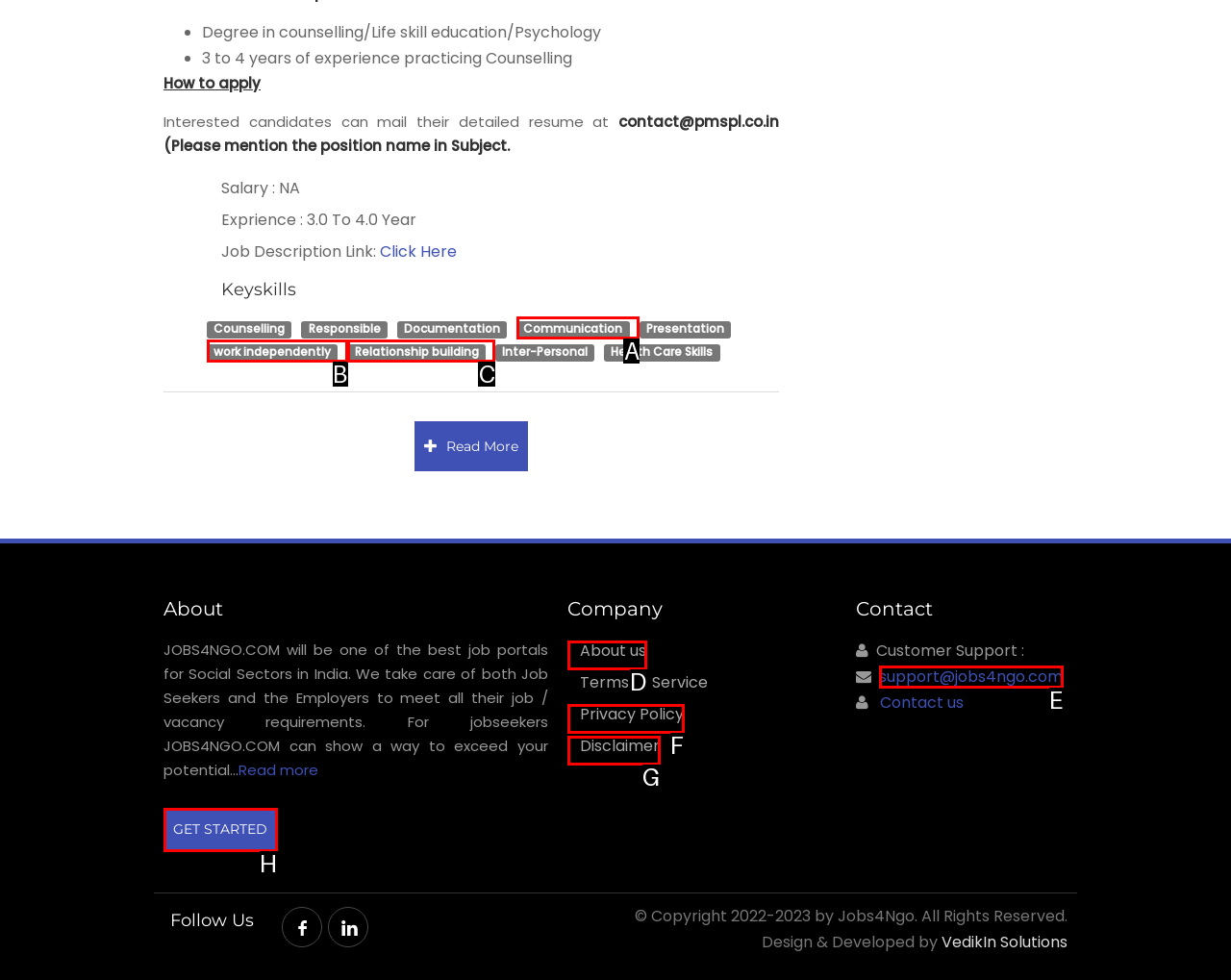Choose the HTML element that best fits the given description: Toggle website search. Answer by stating the letter of the option.

None